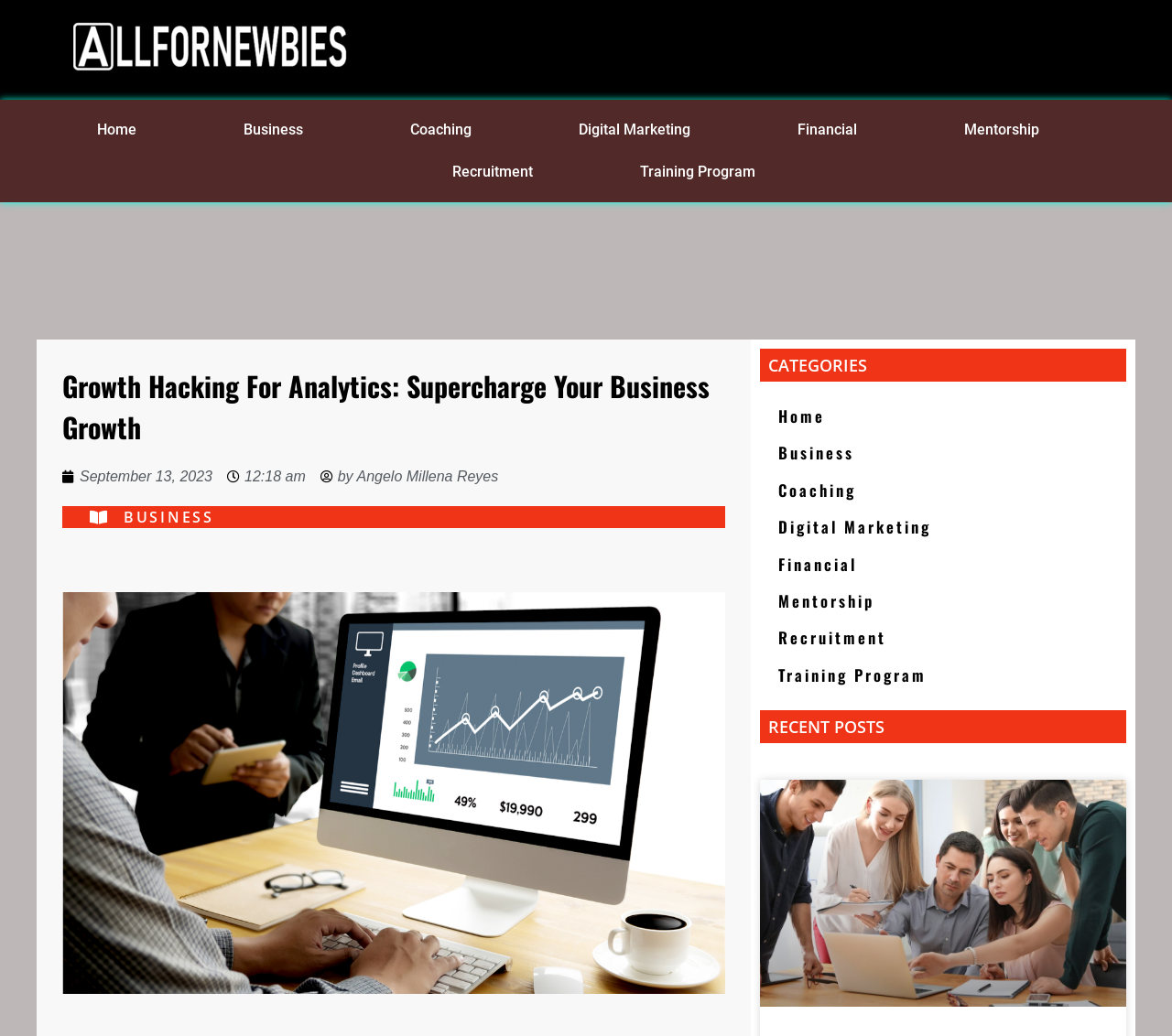Provide the bounding box coordinates of the area you need to click to execute the following instruction: "Download Samsung SM-G973U1 Firmware".

None